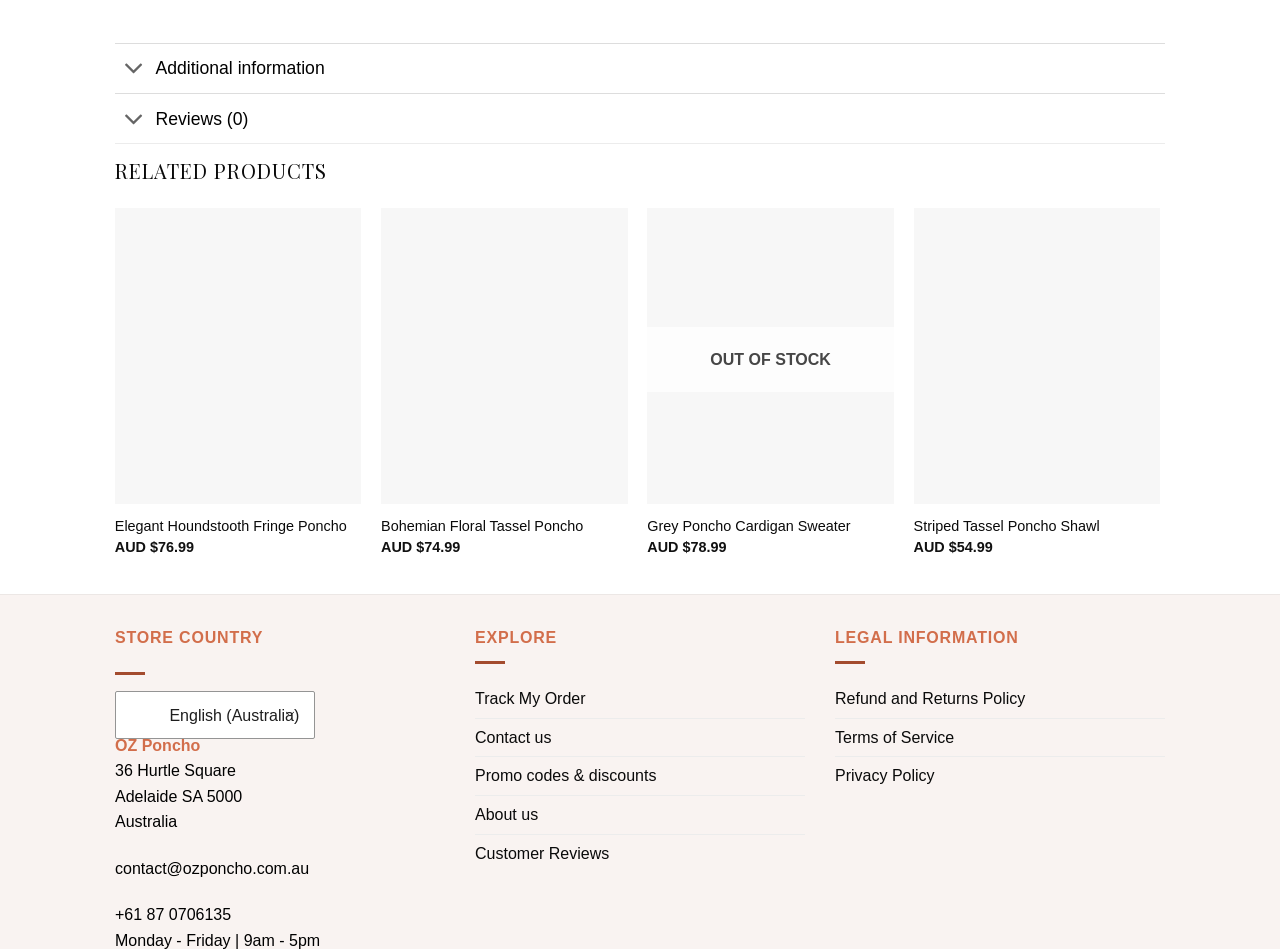Find the bounding box coordinates of the clickable area required to complete the following action: "View reviews".

[0.09, 0.105, 0.121, 0.15]